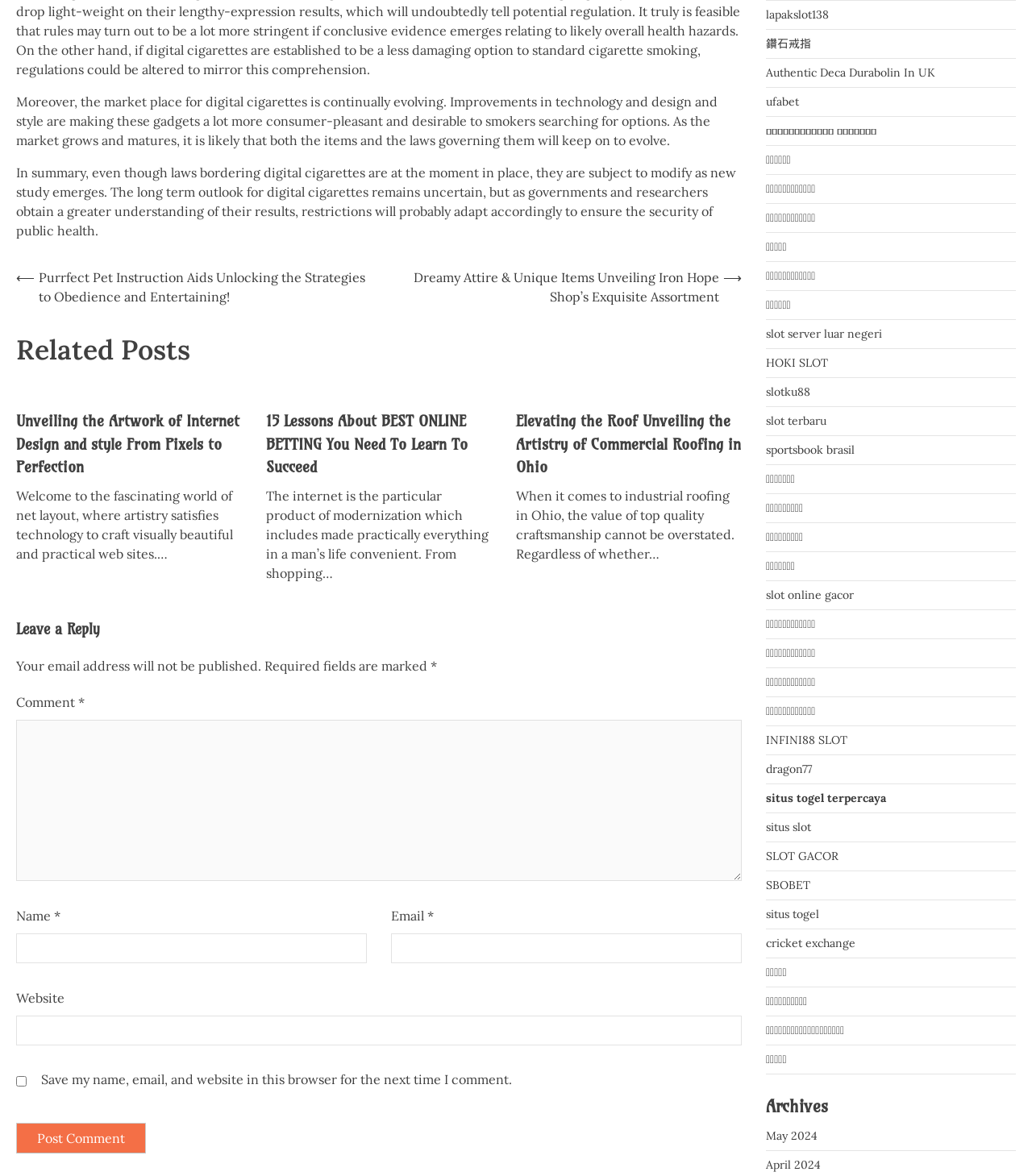What is the topic of the second related post?
Please provide a comprehensive answer based on the contents of the image.

The second related post is about '15 Lessons About BEST ONLINE BETTING You Need To Learn To Succeed', which suggests that the topic of this post is BEST ONLINE BETTING.